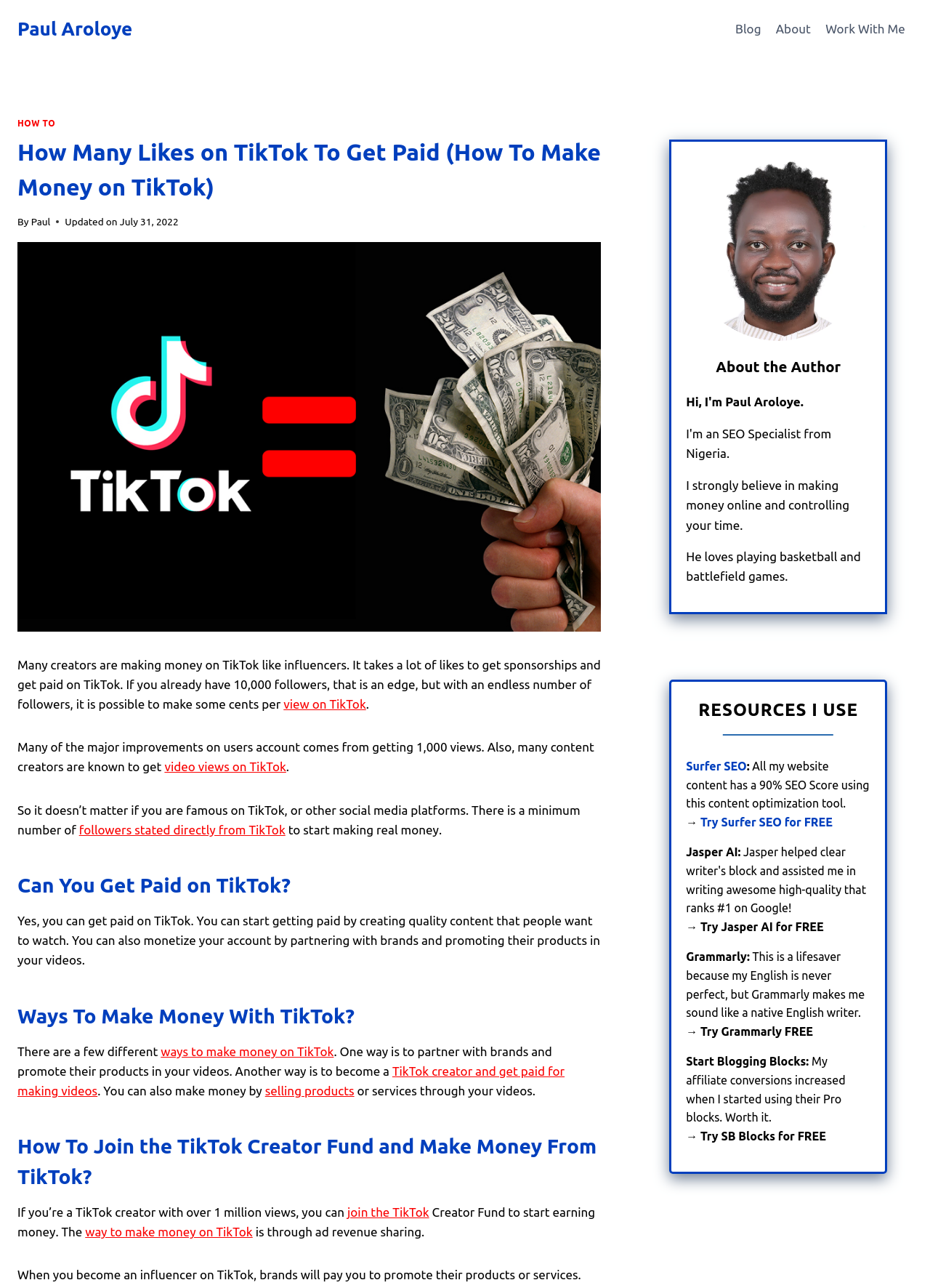What is the TikTok Creator Fund?
Please look at the screenshot and answer using one word or phrase.

A way to earn money on TikTok